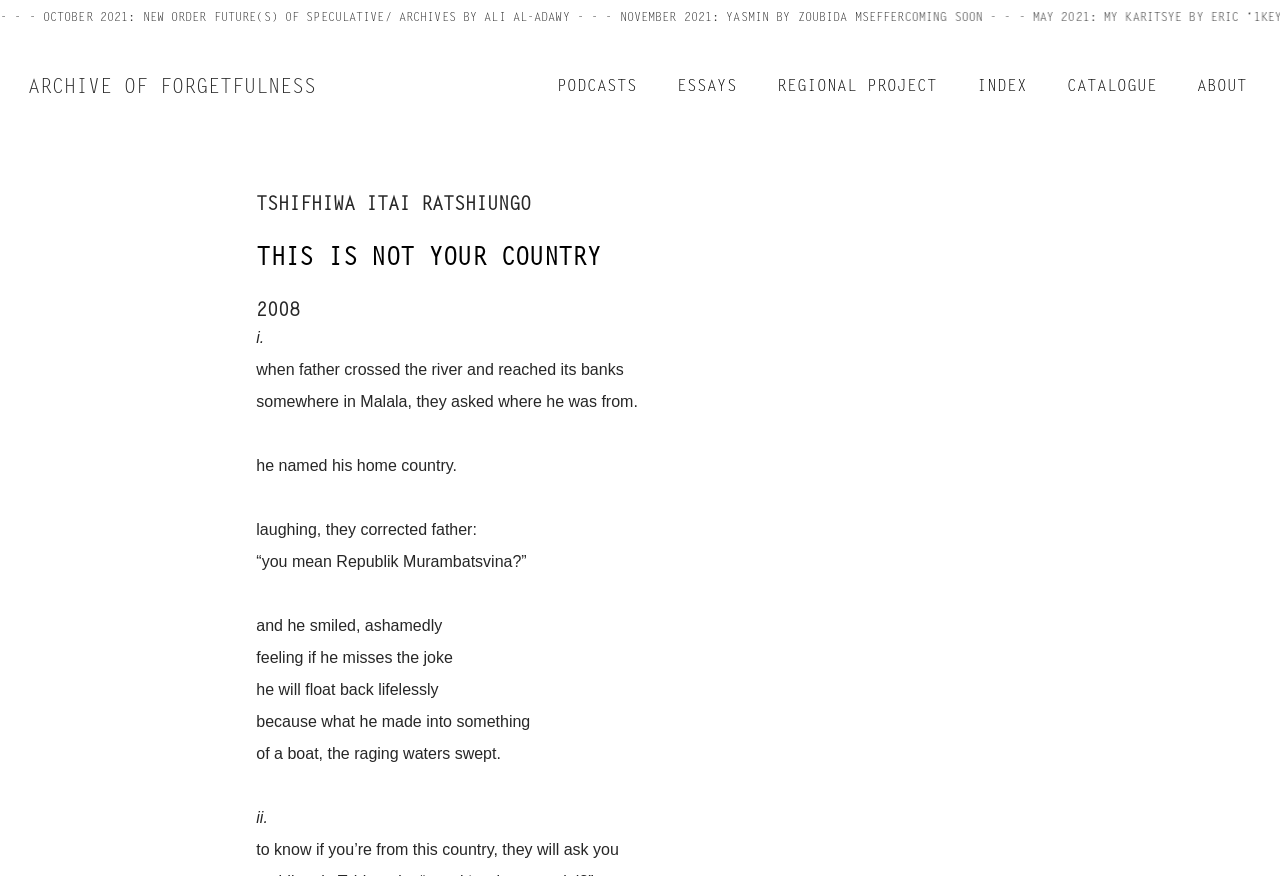Predict the bounding box of the UI element based on this description: "name="submit" value="Post Comment"".

None